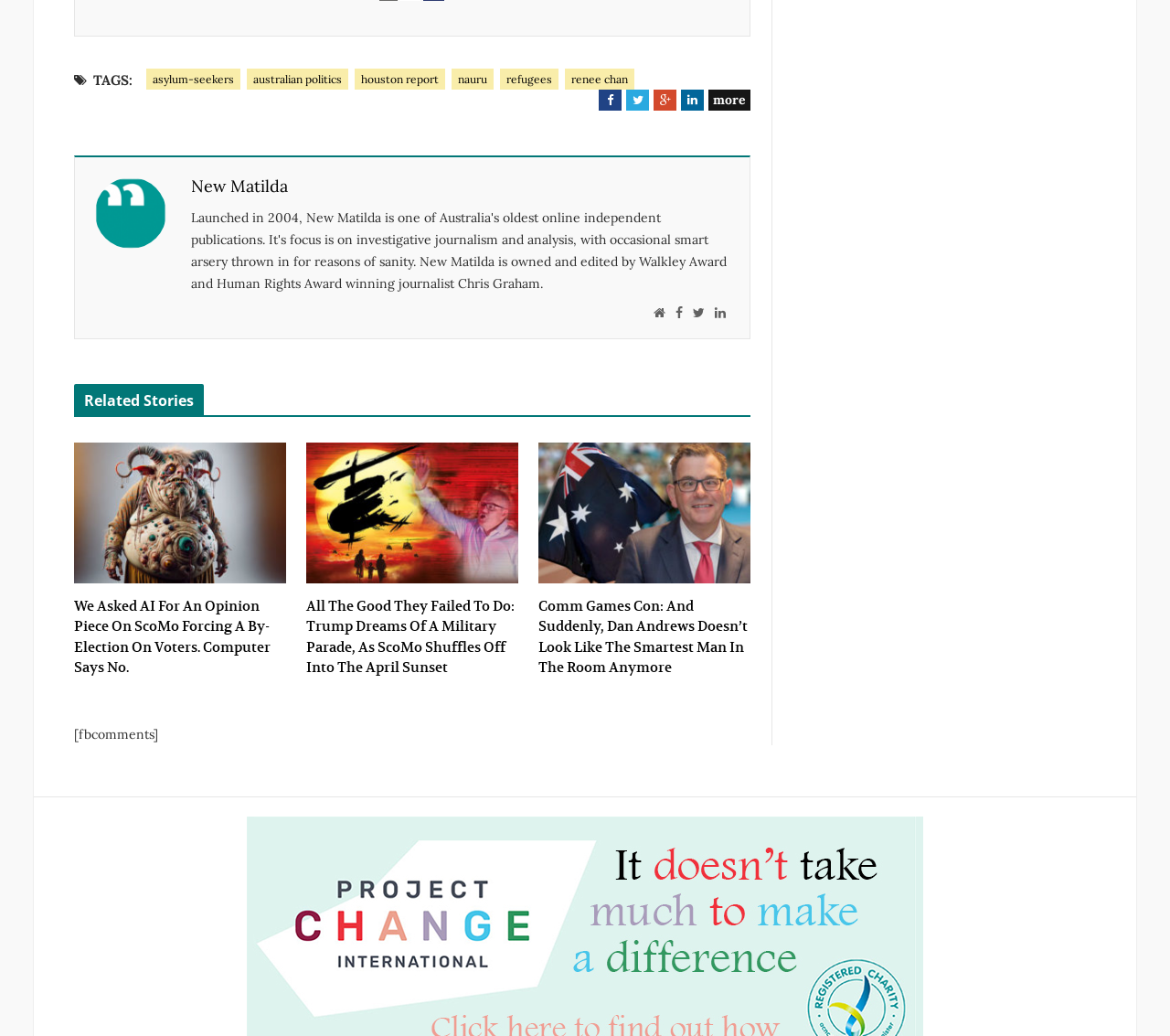How many articles are listed under 'Related Stories'?
Please provide a single word or phrase answer based on the image.

3